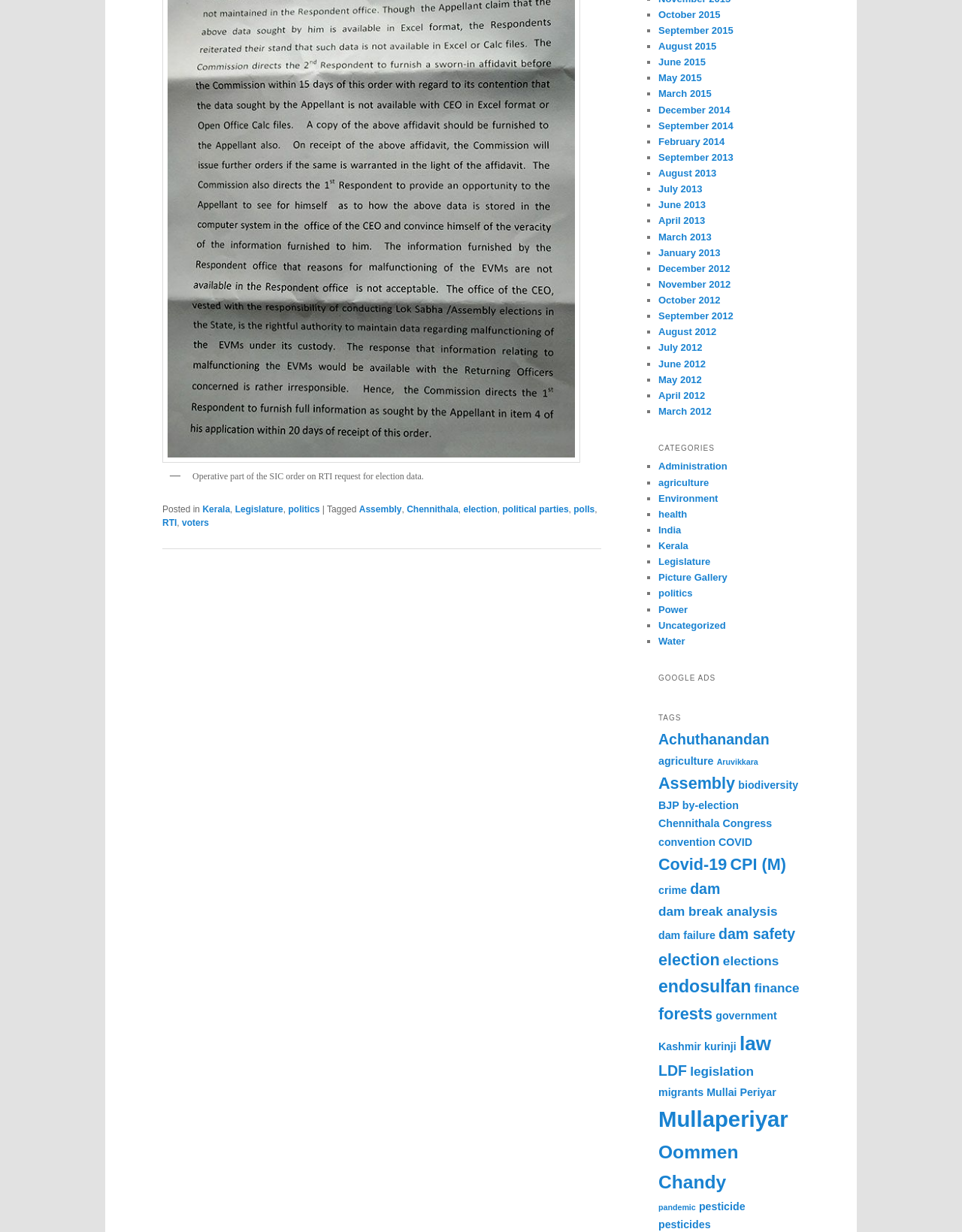Provide a one-word or brief phrase answer to the question:
What is the category of the article 'Administration'?

Category